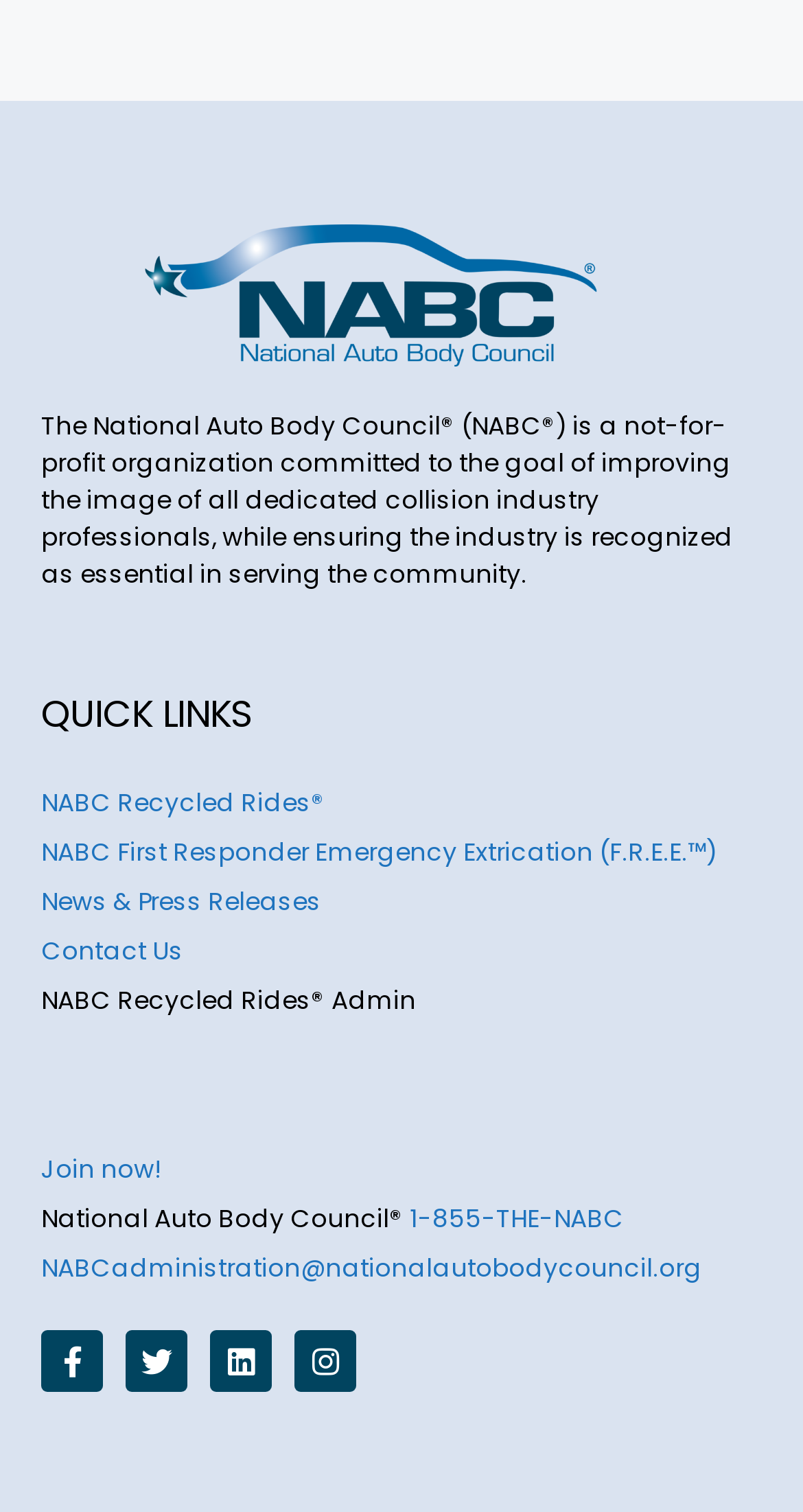What social media platforms does the organization have?
Answer with a single word or phrase by referring to the visual content.

Facebook, Twitter, Linkedin, Instagram